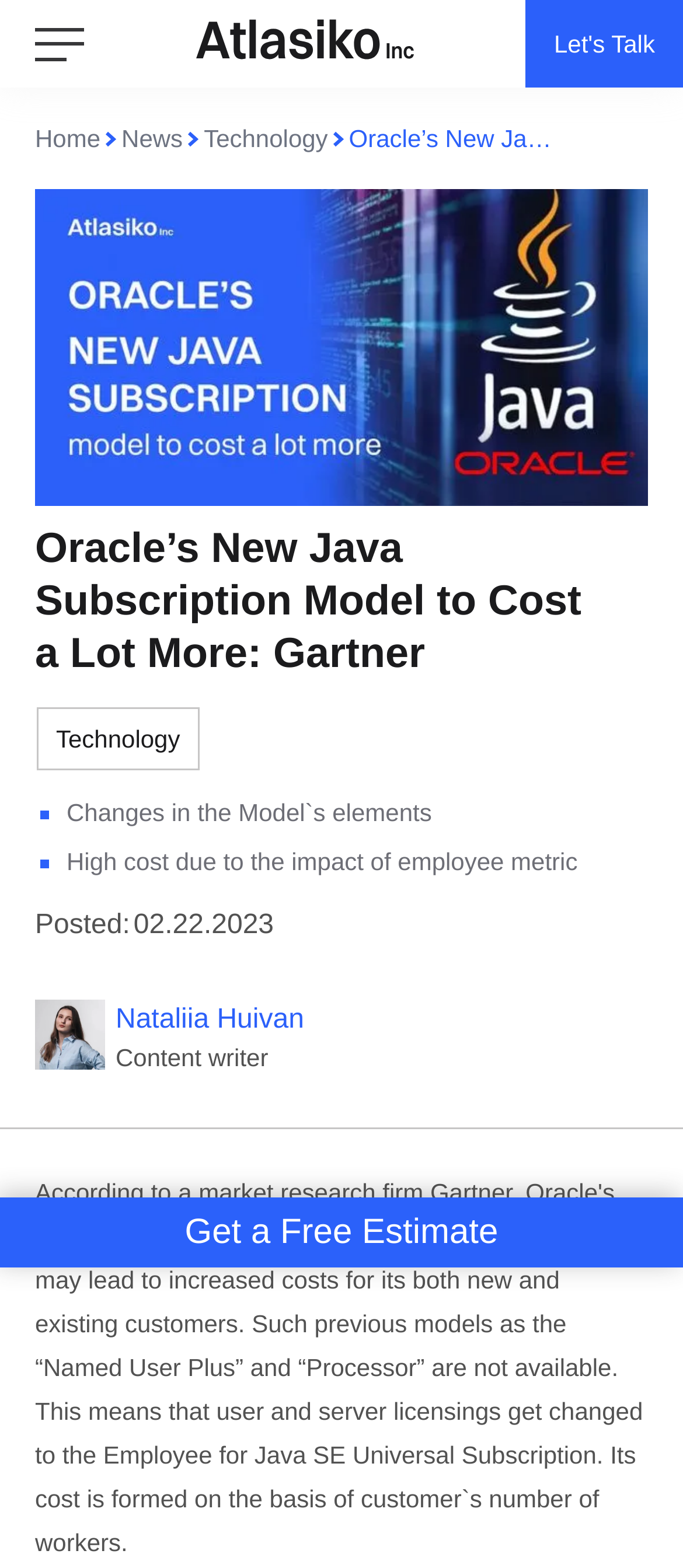Refer to the screenshot and answer the following question in detail:
What is the topic of the article?

The topic of the article can be inferred by reading the heading 'Oracle’s New Java Subscription Model to Cost a Lot More: Gartner' which is located at the top of the page.